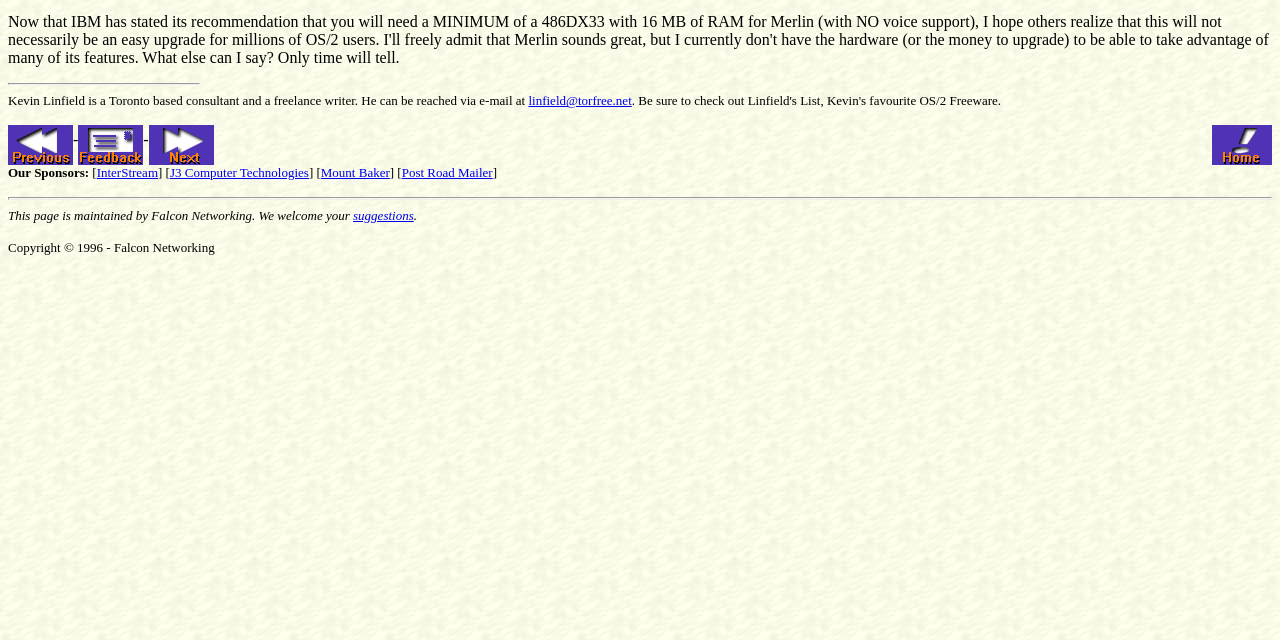Bounding box coordinates are specified in the format (top-left x, top-left y, bottom-right x, bottom-right y). All values are floating point numbers bounded between 0 and 1. Please provide the bounding box coordinate of the region this sentence describes: J3 Computer Technologies

[0.133, 0.258, 0.241, 0.282]